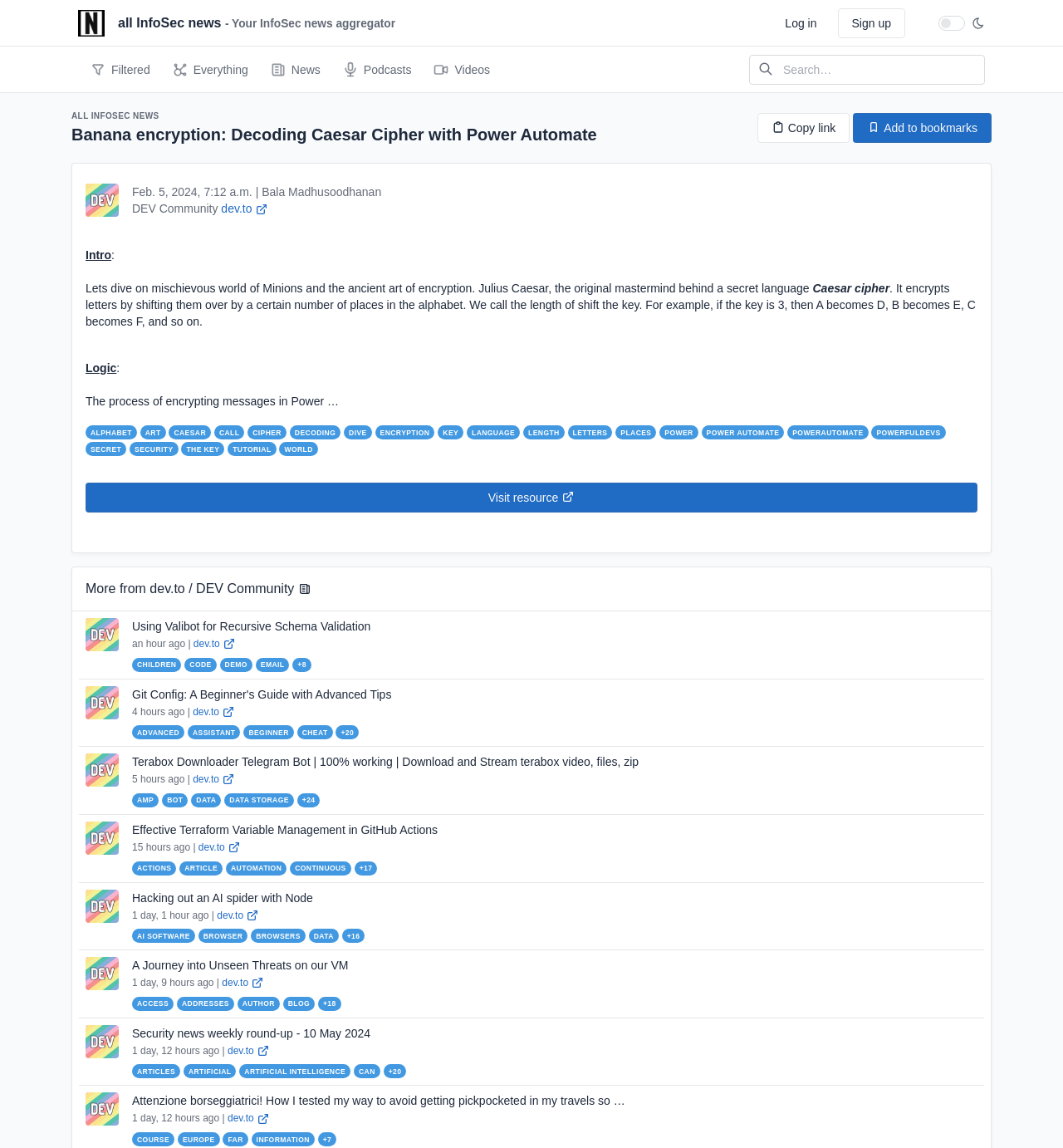Given the description of the UI element: "Add to bookmarks", predict the bounding box coordinates in the form of [left, top, right, bottom], with each value being a float between 0 and 1.

[0.802, 0.098, 0.933, 0.124]